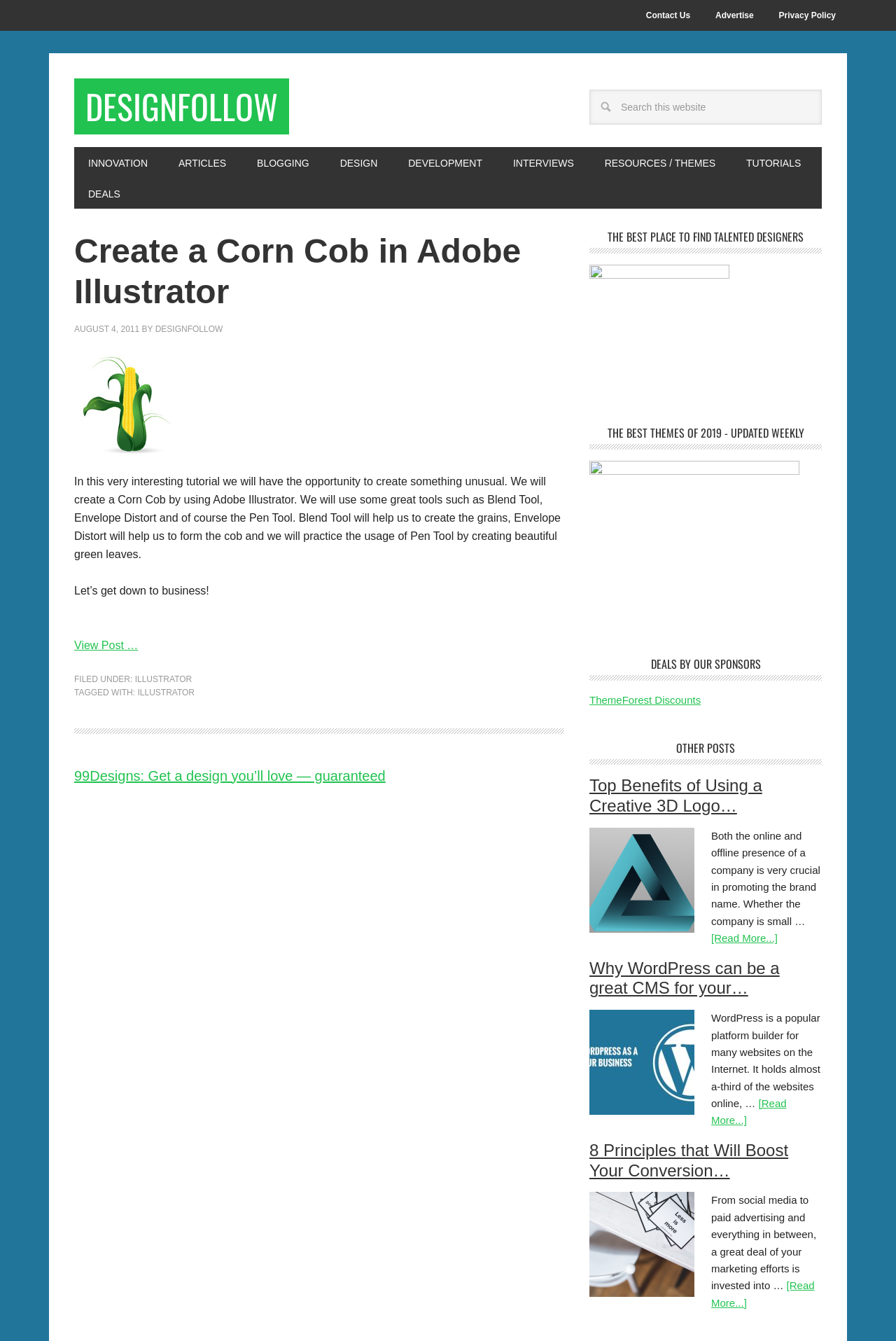Given the element description, predict the bounding box coordinates in the format (top-left x, top-left y, bottom-right x, bottom-right y), using floating point numbers between 0 and 1: View Post …

[0.083, 0.477, 0.154, 0.485]